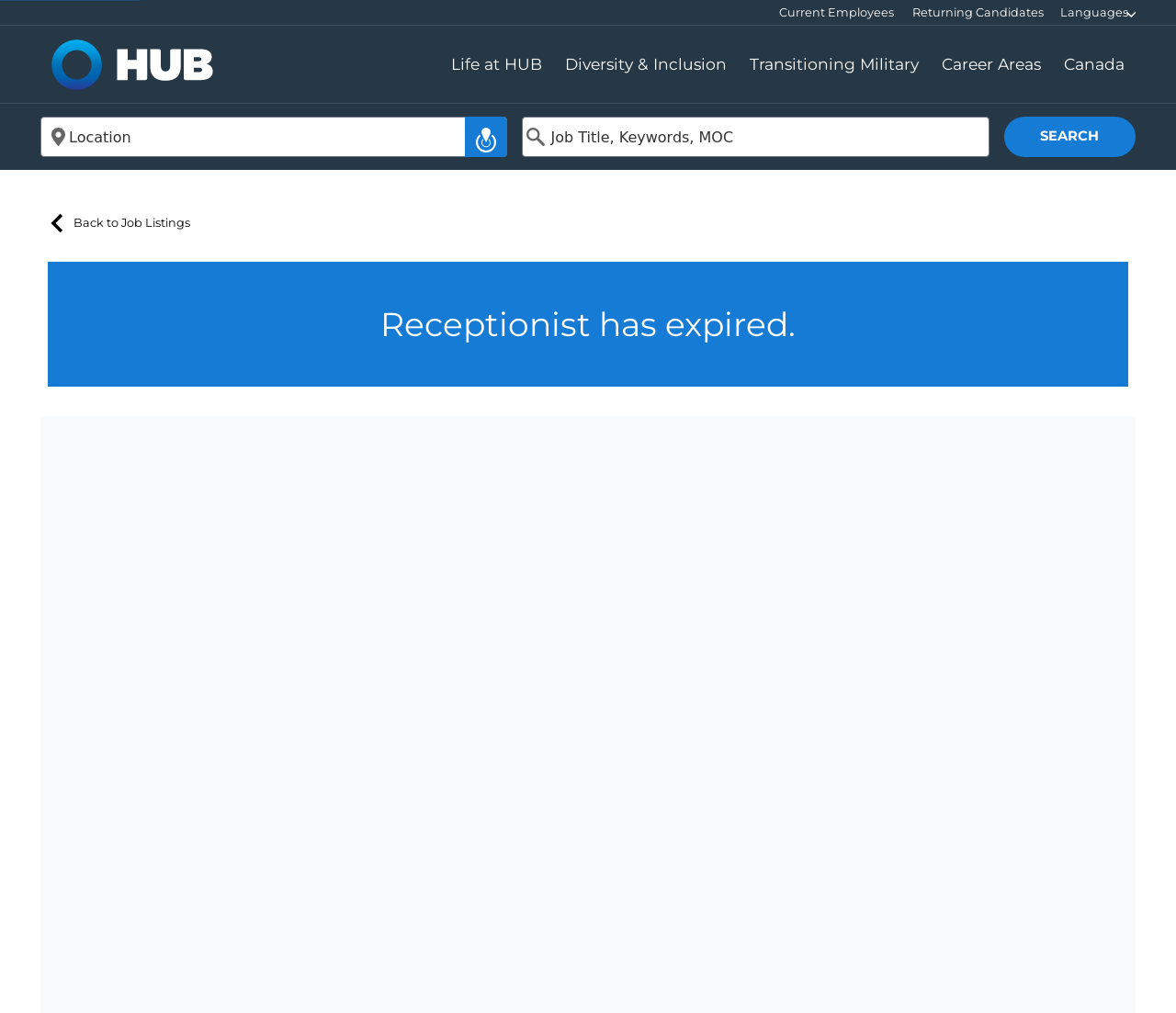Determine the bounding box coordinates of the area to click in order to meet this instruction: "Select a location".

[0.034, 0.115, 0.432, 0.155]